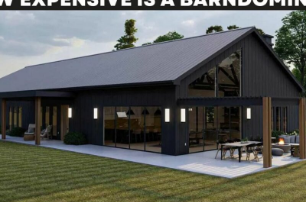What type of elements are blended in the design?
Based on the screenshot, respond with a single word or phrase.

contemporary and rustic